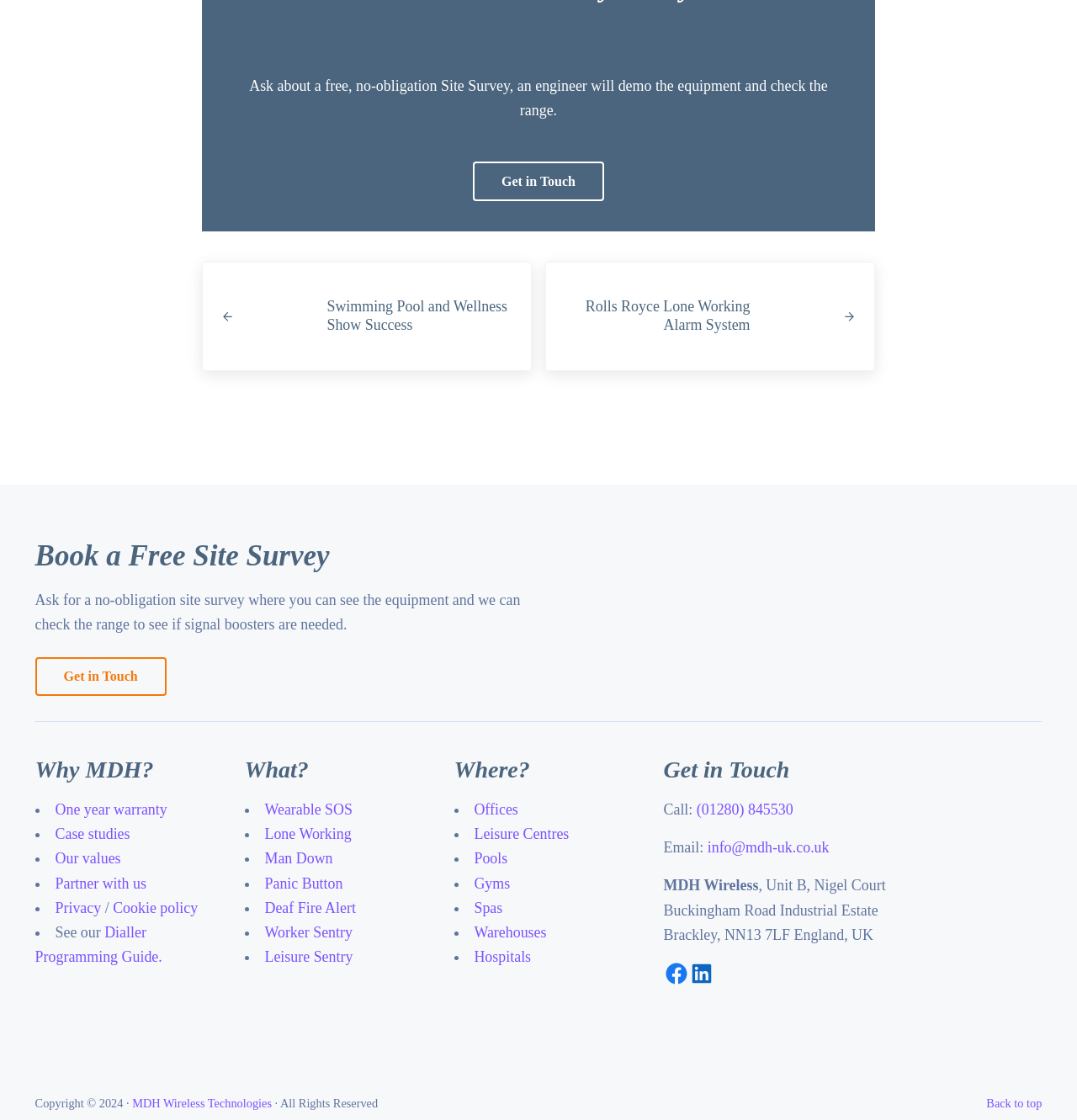What types of locations do MDH provide services for?
Analyze the image and provide a thorough answer to the question.

MDH provides services for various types of locations, including 'Offices', 'Leisure Centres', 'Pools', 'Gyms', 'Spas', 'Warehouses', and 'Hospitals', as listed under the heading 'Where?'.